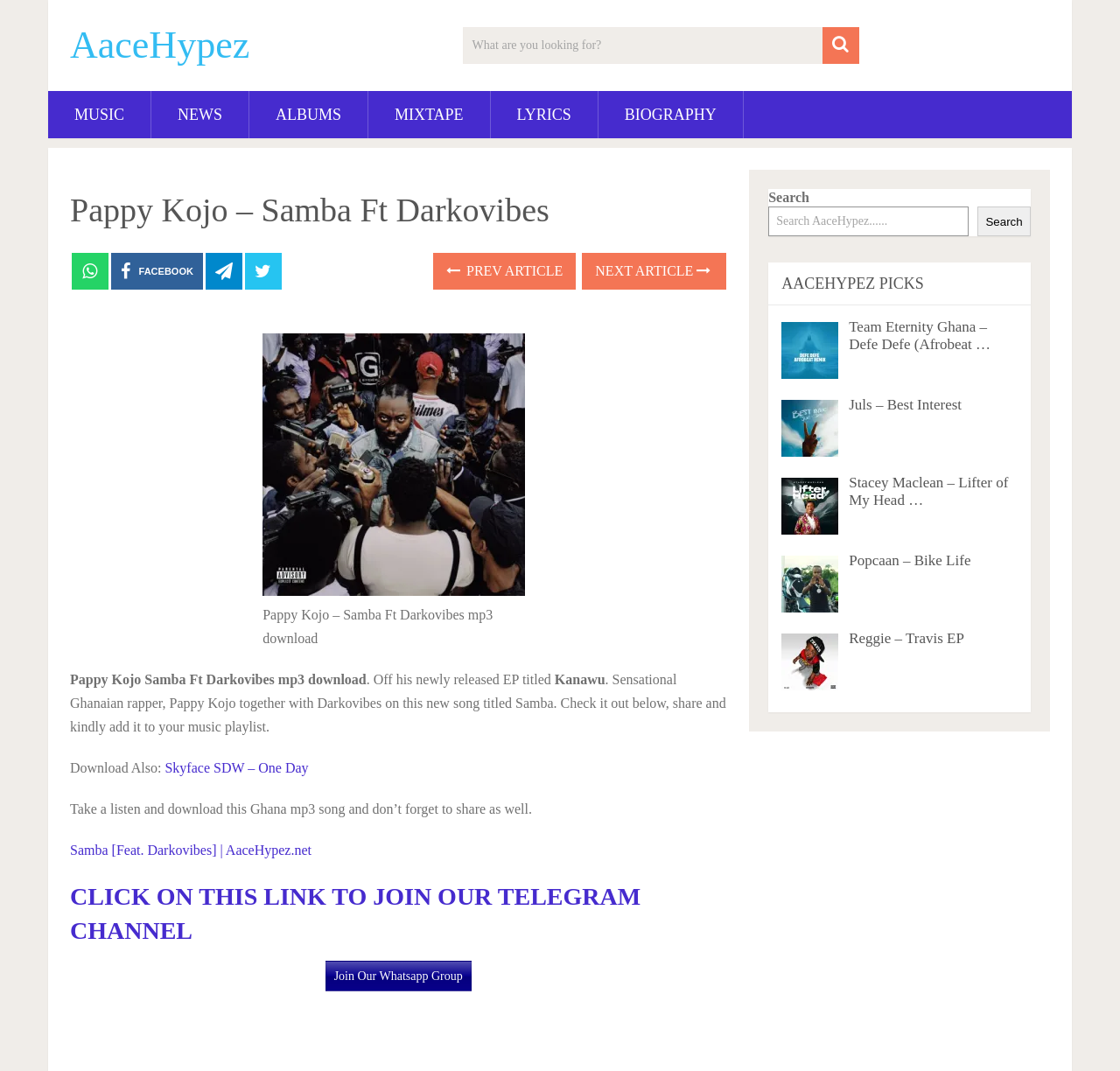Refer to the screenshot and give an in-depth answer to this question: Who is the Ghanaian rapper featured in the song?

The Ghanaian rapper's name is mentioned in the static text 'Sensational Ghanaian rapper, Pappy Kojo together with Darkovibes on this new song titled Samba.'.